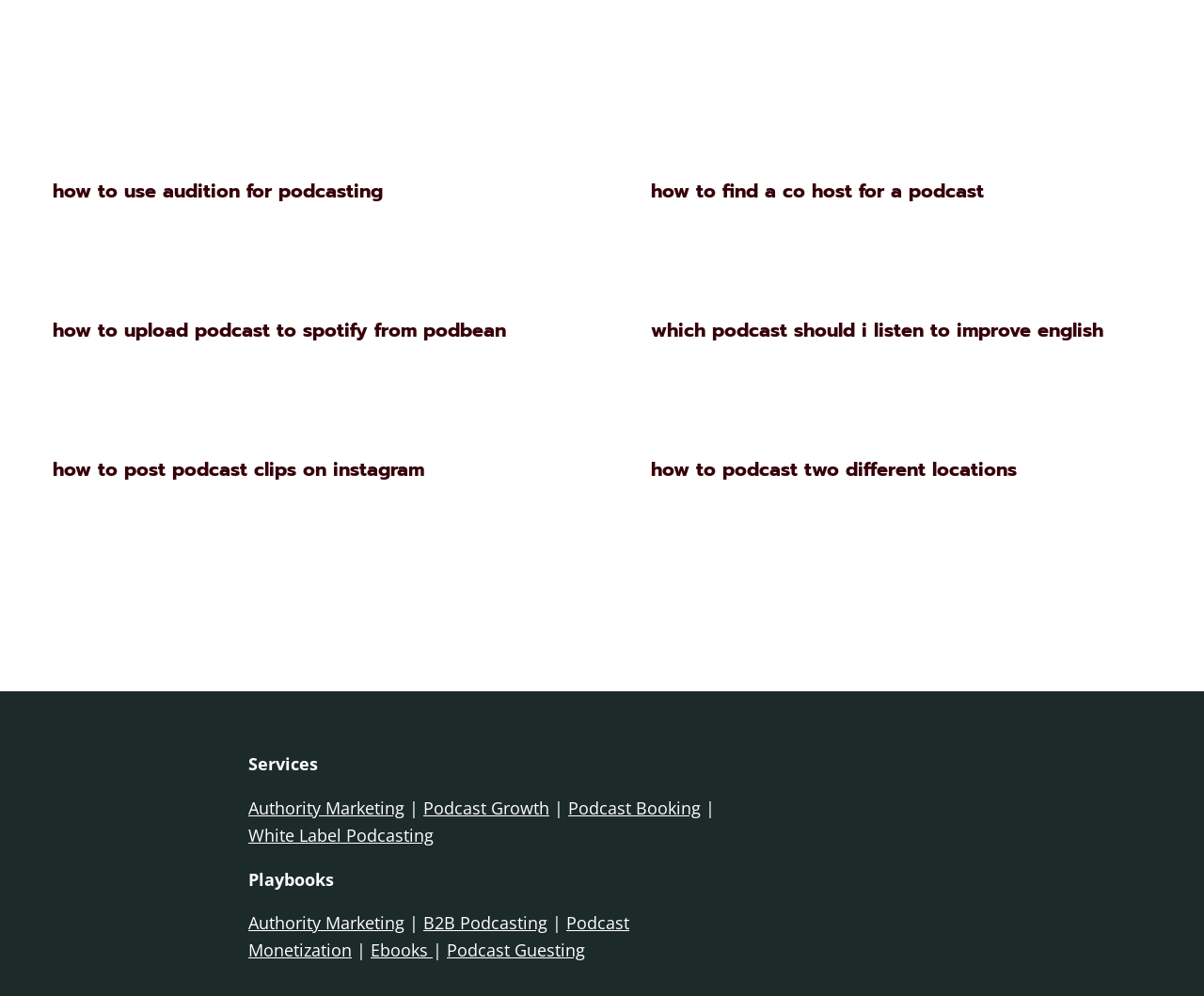What is the main topic of the webpage?
Please provide a comprehensive answer based on the information in the image.

Based on the webpage content, I can see that the webpage is discussing various topics related to podcasting, such as how to use Audition for podcasting, how to find a co-host for a podcast, and how to upload a podcast to Spotify. This suggests that the main topic of the webpage is podcasting.